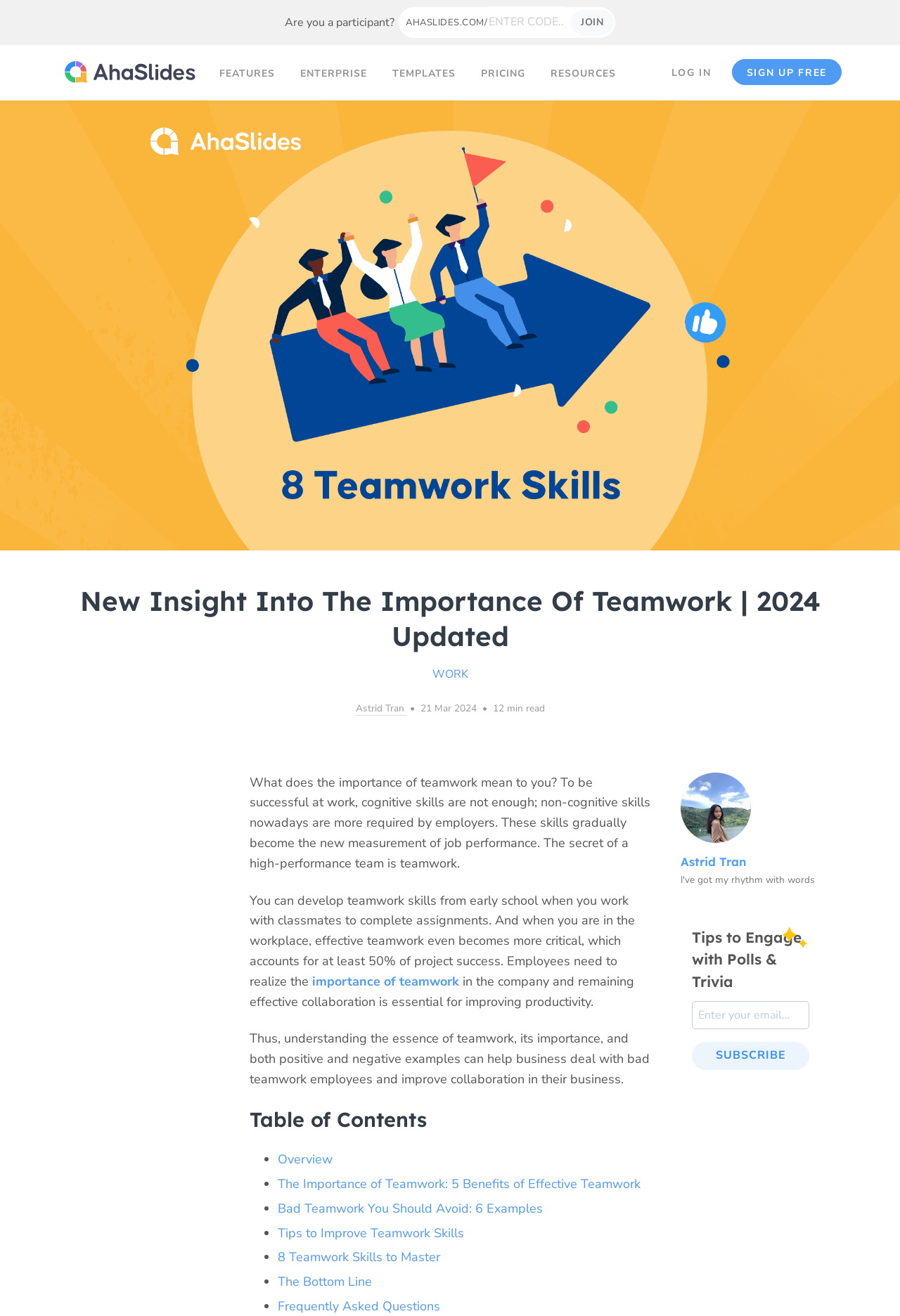Elaborate on the information and visuals displayed on the webpage.

This webpage is about the importance of teamwork, with a focus on improving teamwork skills. At the top, there is a header section with a logo of AhaSlides, a navigation menu with links to features, enterprise, templates, pricing, and resources, and a login and sign-up section. Below the header, there is a main content area with a heading that reads "New Insight Into The Importance Of Teamwork | 2024 Updated".

The main content is divided into several sections. The first section introduces the concept of teamwork and its importance in the workplace. There is a brief text that explains how teamwork skills are essential for project success and how they can be developed from an early age.

The next section is a table of contents with links to different subtopics, including an overview, the benefits of effective teamwork, examples of bad teamwork, tips to improve teamwork skills, and the importance of mastering teamwork skills.

Below the table of contents, there are several paragraphs of text that discuss the importance of teamwork in more detail. The text is interspersed with links to related topics, such as the importance of teamwork in the company and how to improve collaboration.

On the right side of the page, there is a complementary section with a heading that reads "Astrid Tran". This section appears to be a bio or profile section for the author, with a link to their name and a brief text about engaging with polls and trivia.

At the bottom of the page, there is a newsletter subscription section with a heading that reads "Tips to Engage with Polls & Trivia". This section has a textbox to enter an email address and a subscribe button. There is also an image of a star and a link to the author's name.